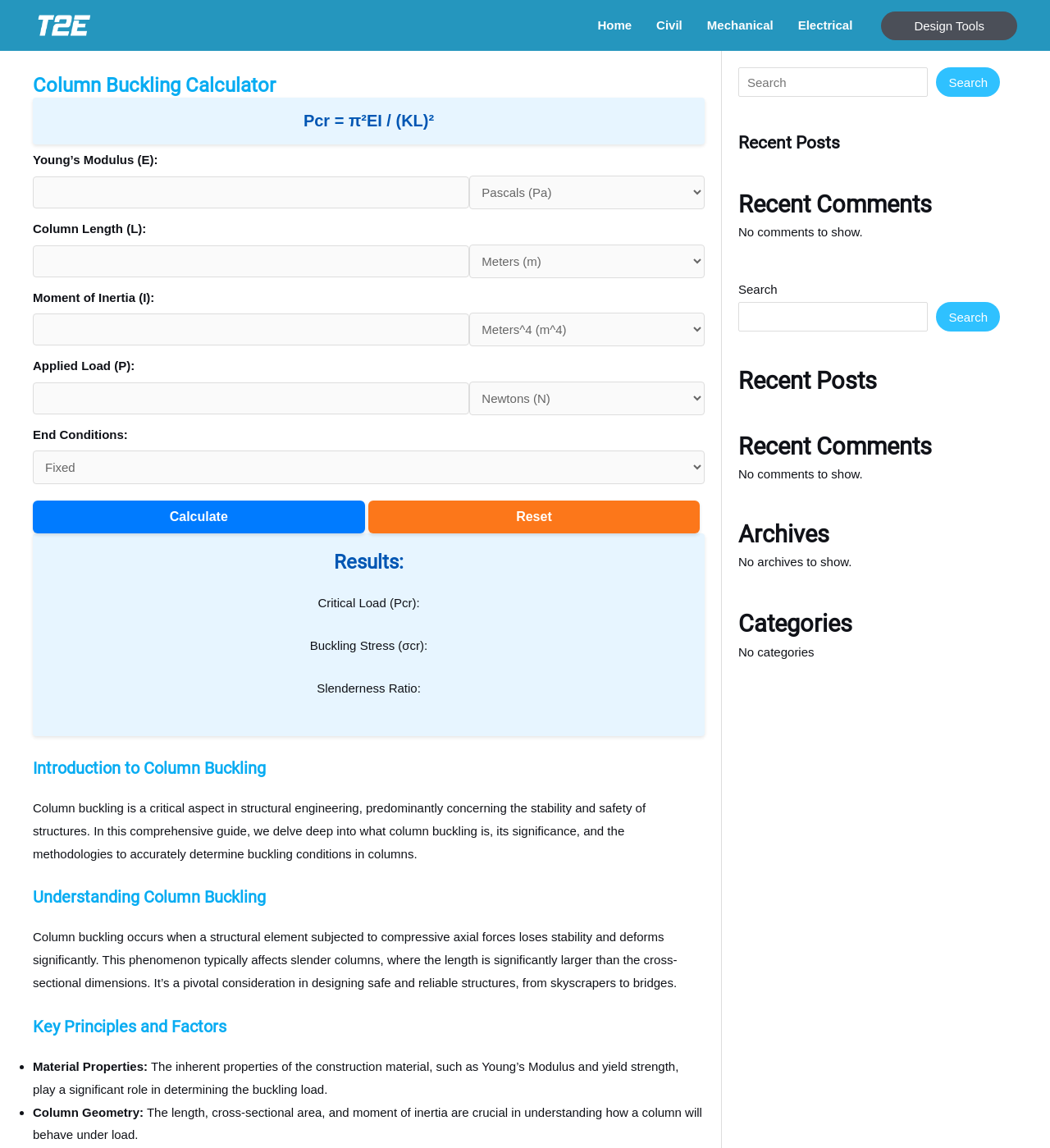What is the topic of the introductory text on the webpage?
Please provide a single word or phrase as your answer based on the screenshot.

Column buckling